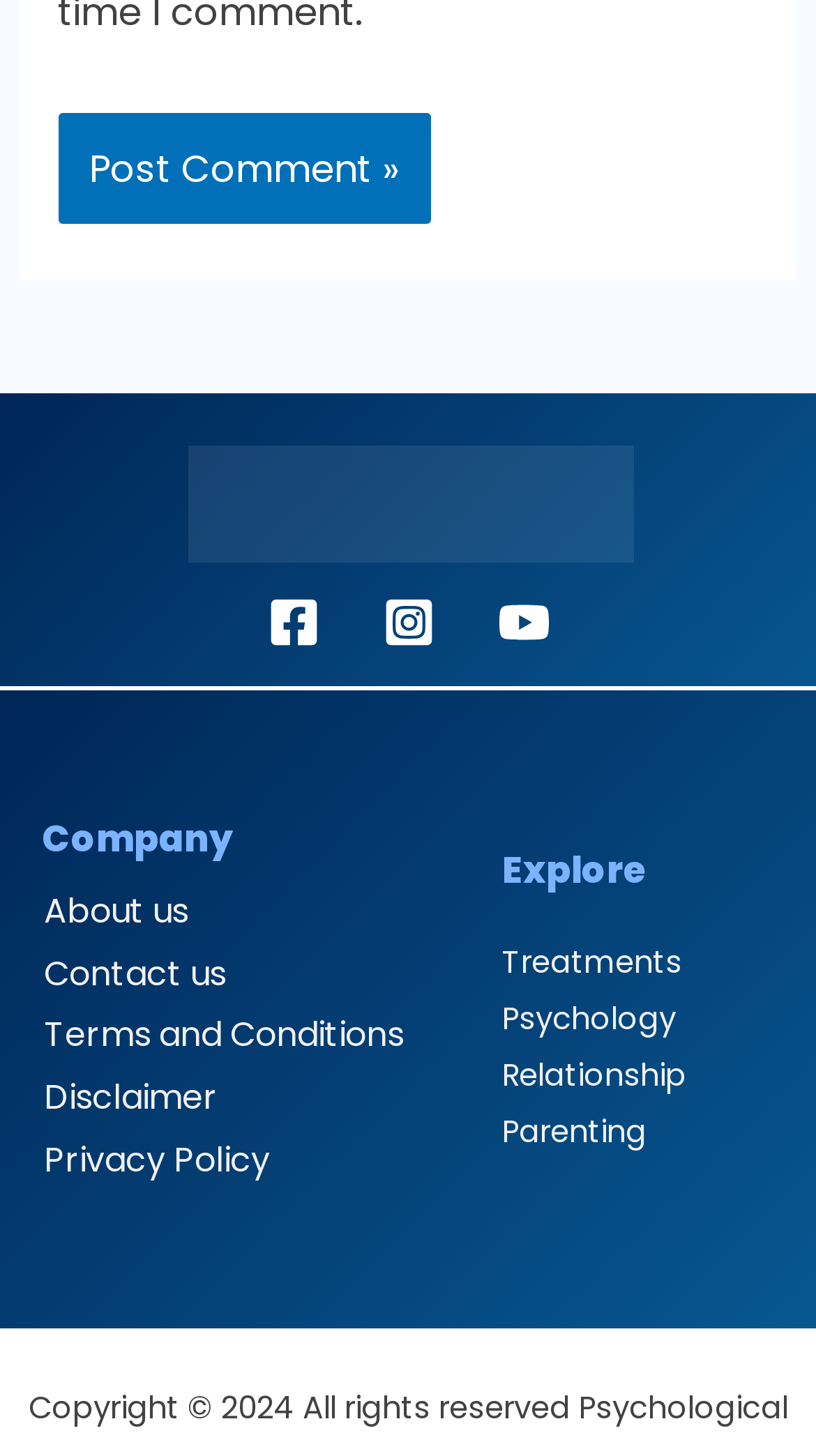What is the navigation section of the website?
Using the image as a reference, answer the question with a short word or phrase.

Site Navigation